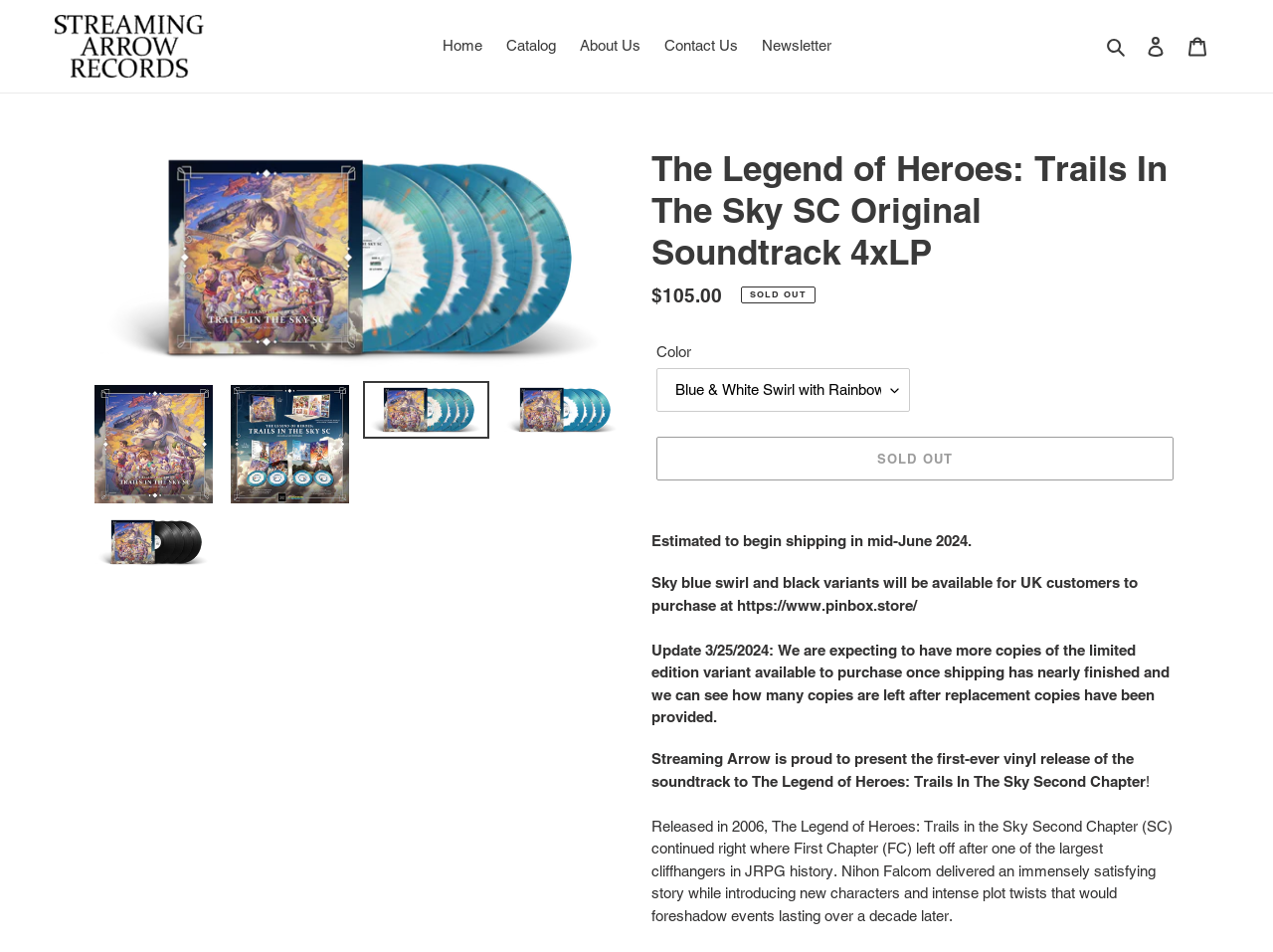Analyze the image and answer the question with as much detail as possible: 
What is the name of the company presenting the soundtrack?

I found the answer by looking at the top of the webpage, which includes a link to 'Streaming Arrow Records'.